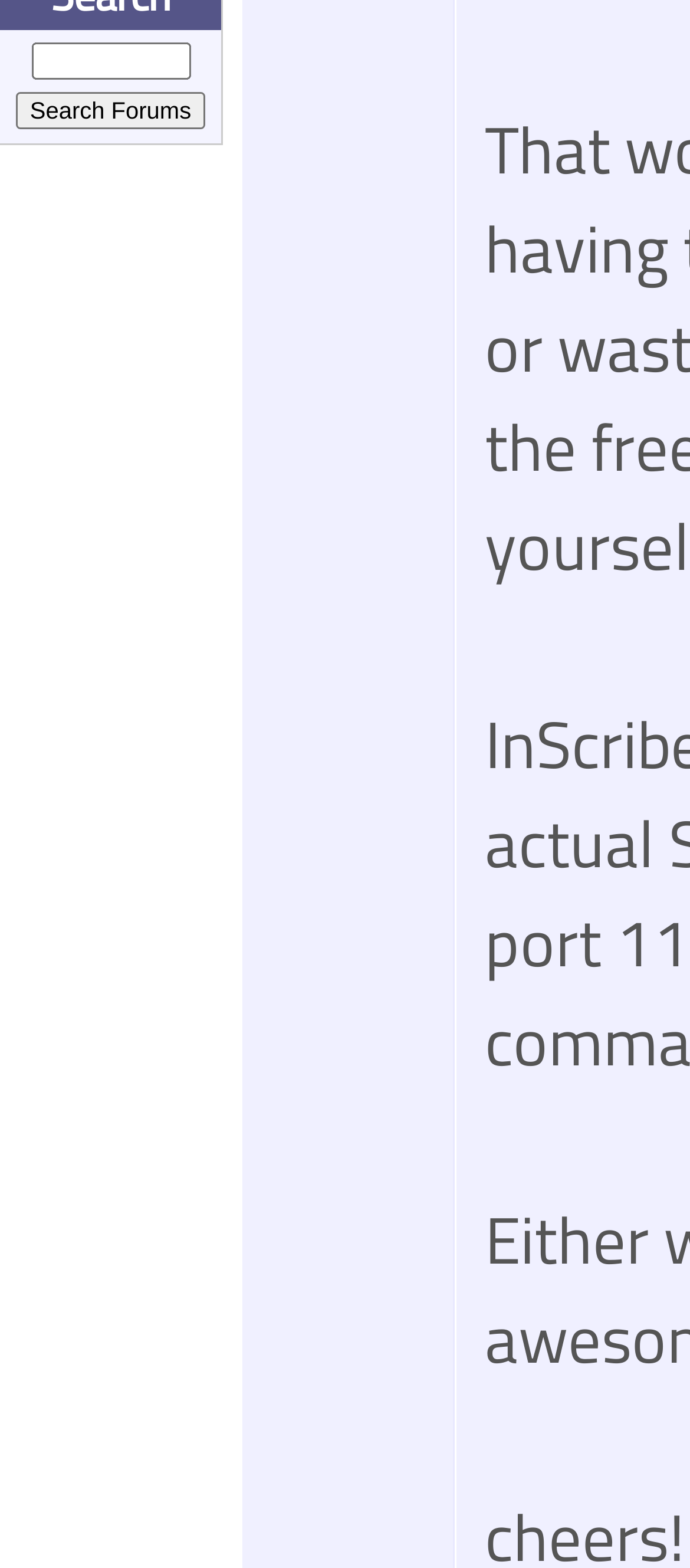Extract the bounding box coordinates for the UI element described as: "Construction Industry".

None